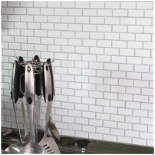What is the pattern of the white subway tile?
Please respond to the question with a detailed and well-explained answer.

The caption describes the white subway tile as having a classic, uniform pattern, which suggests a traditional and timeless design that adds to the clean and contemporary feel of the kitchen.